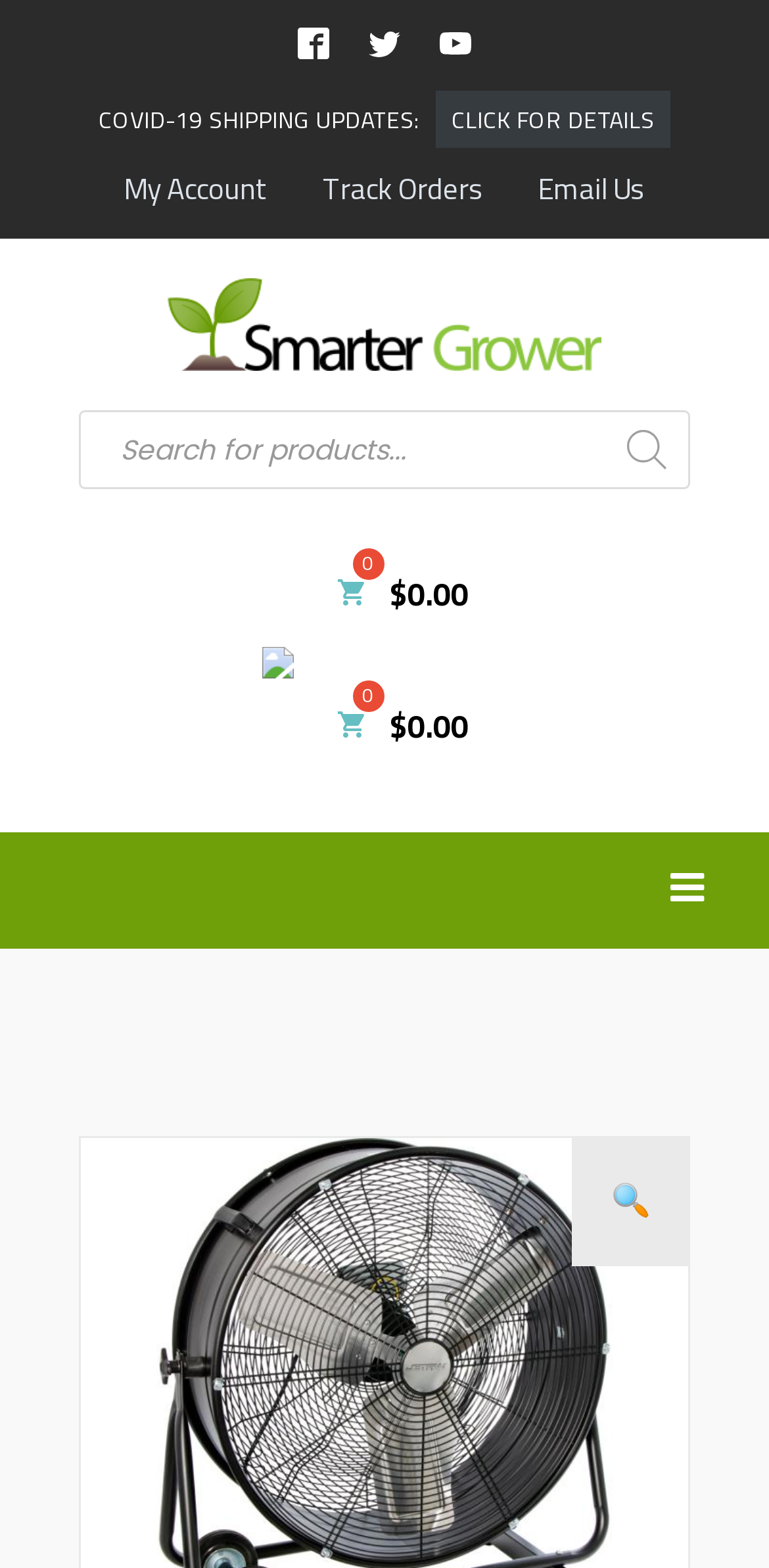Can you determine the main header of this webpage?

JETFAN Adjustable Tilt Drum Fan, 24"